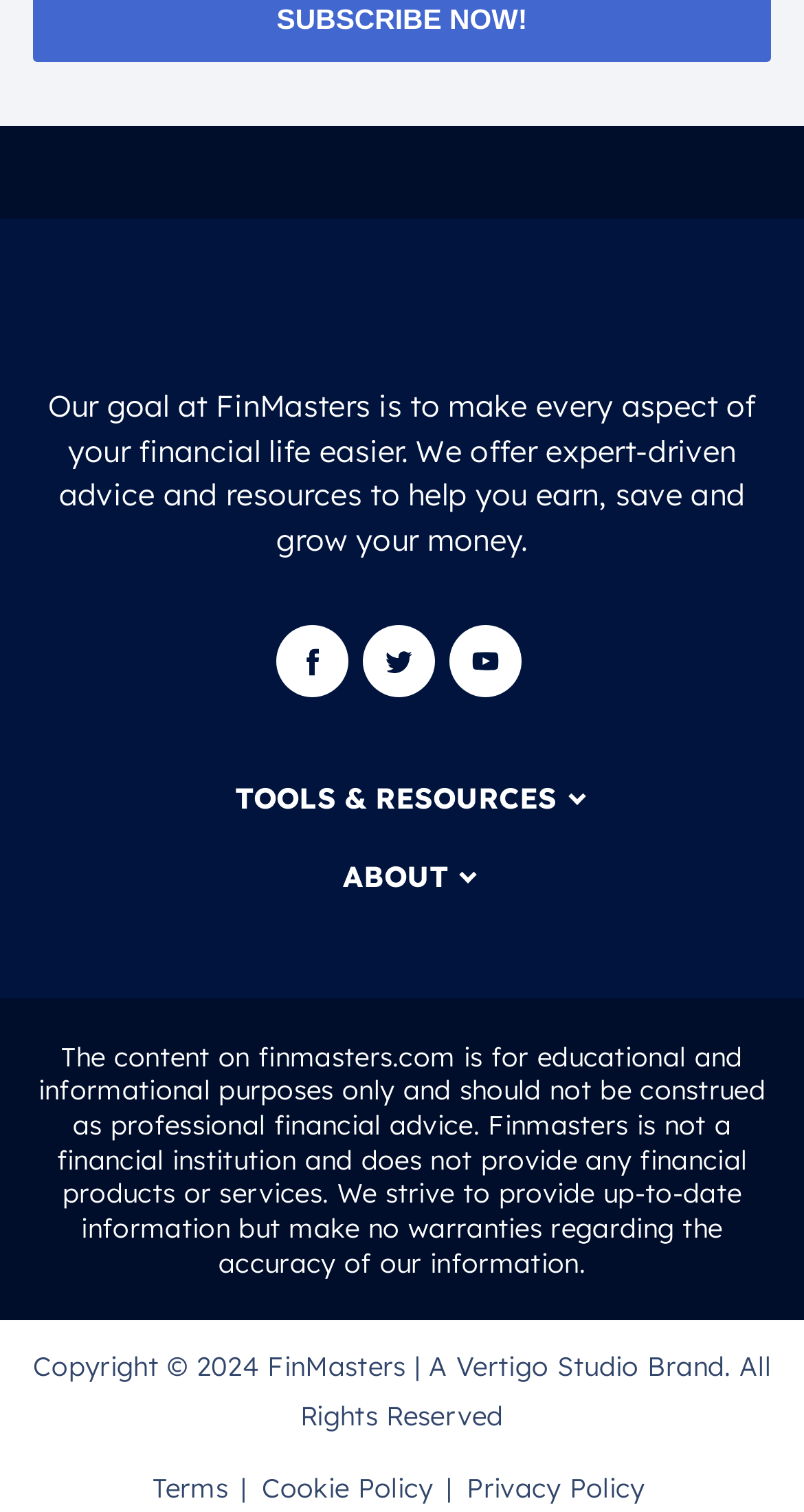Find the bounding box coordinates for the HTML element described in this sentence: "aria-label="Twitter"". Provide the coordinates as four float numbers between 0 and 1, in the format [left, top, right, bottom].

[0.451, 0.441, 0.541, 0.467]